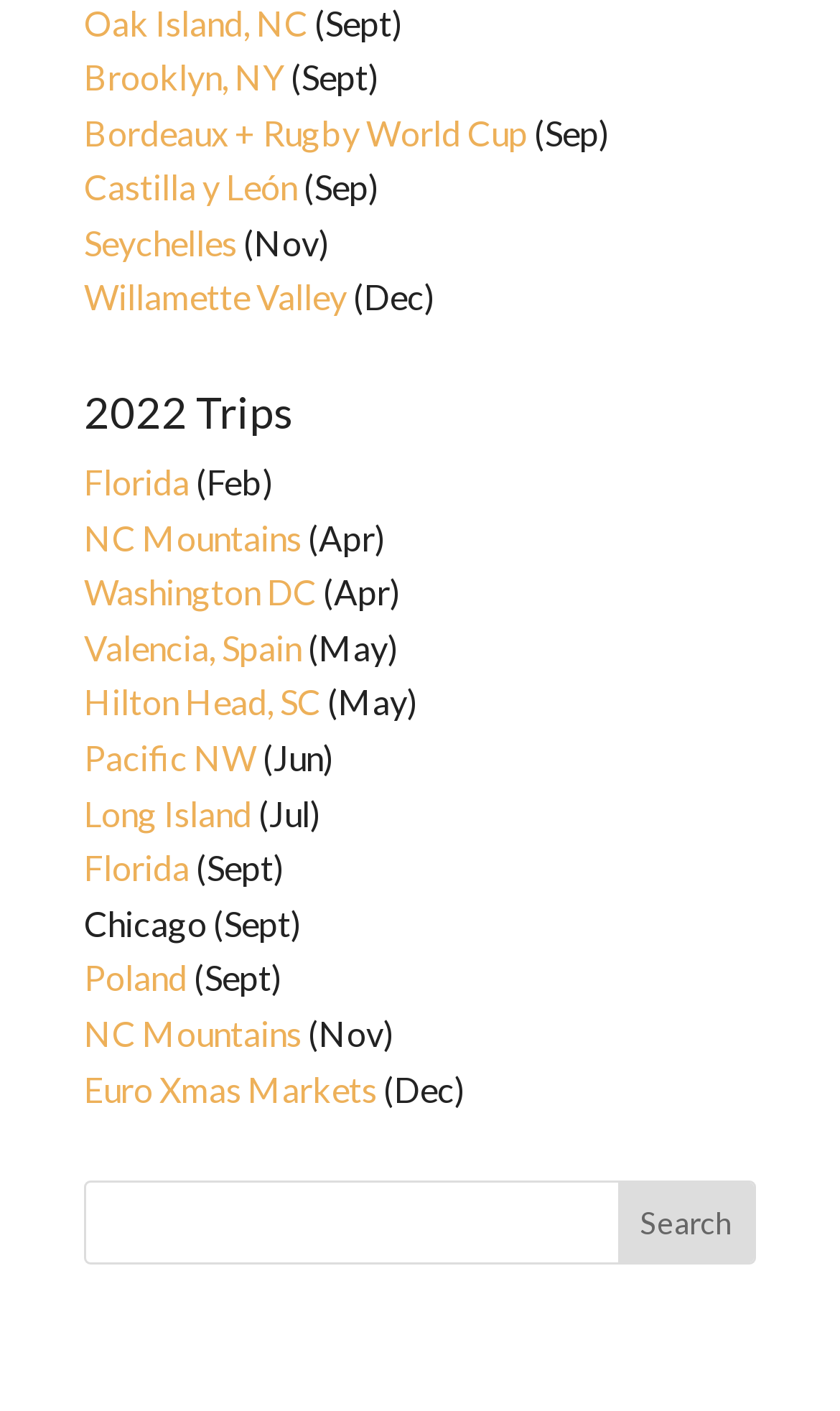What is the destination for the trip in September?
Give a one-word or short-phrase answer derived from the screenshot.

Oak Island, NC